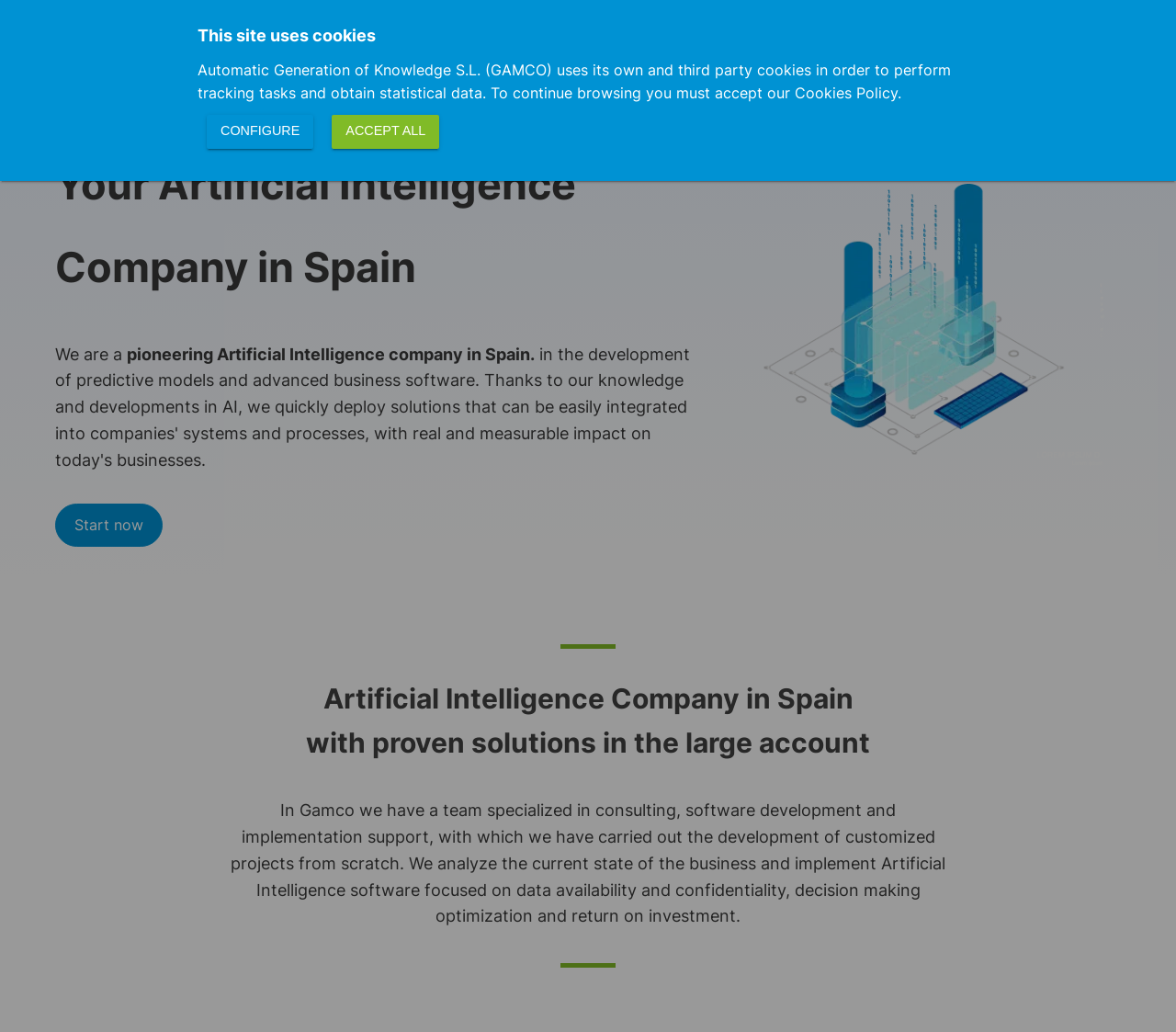Please reply to the following question with a single word or a short phrase:
What is the company's specialization?

Artificial Intelligence